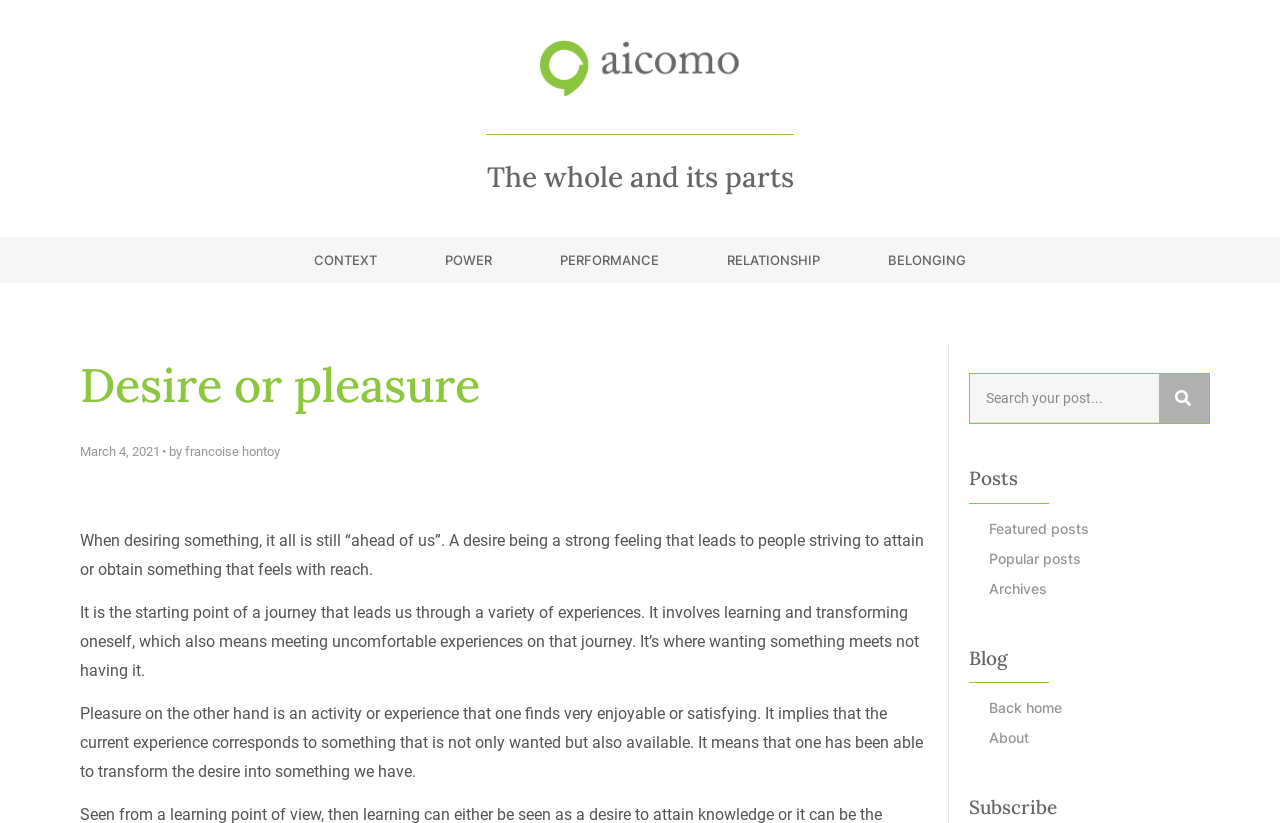Determine the bounding box coordinates of the clickable region to execute the instruction: "Click on the 'Appointment' link". The coordinates should be four float numbers between 0 and 1, denoted as [left, top, right, bottom].

None